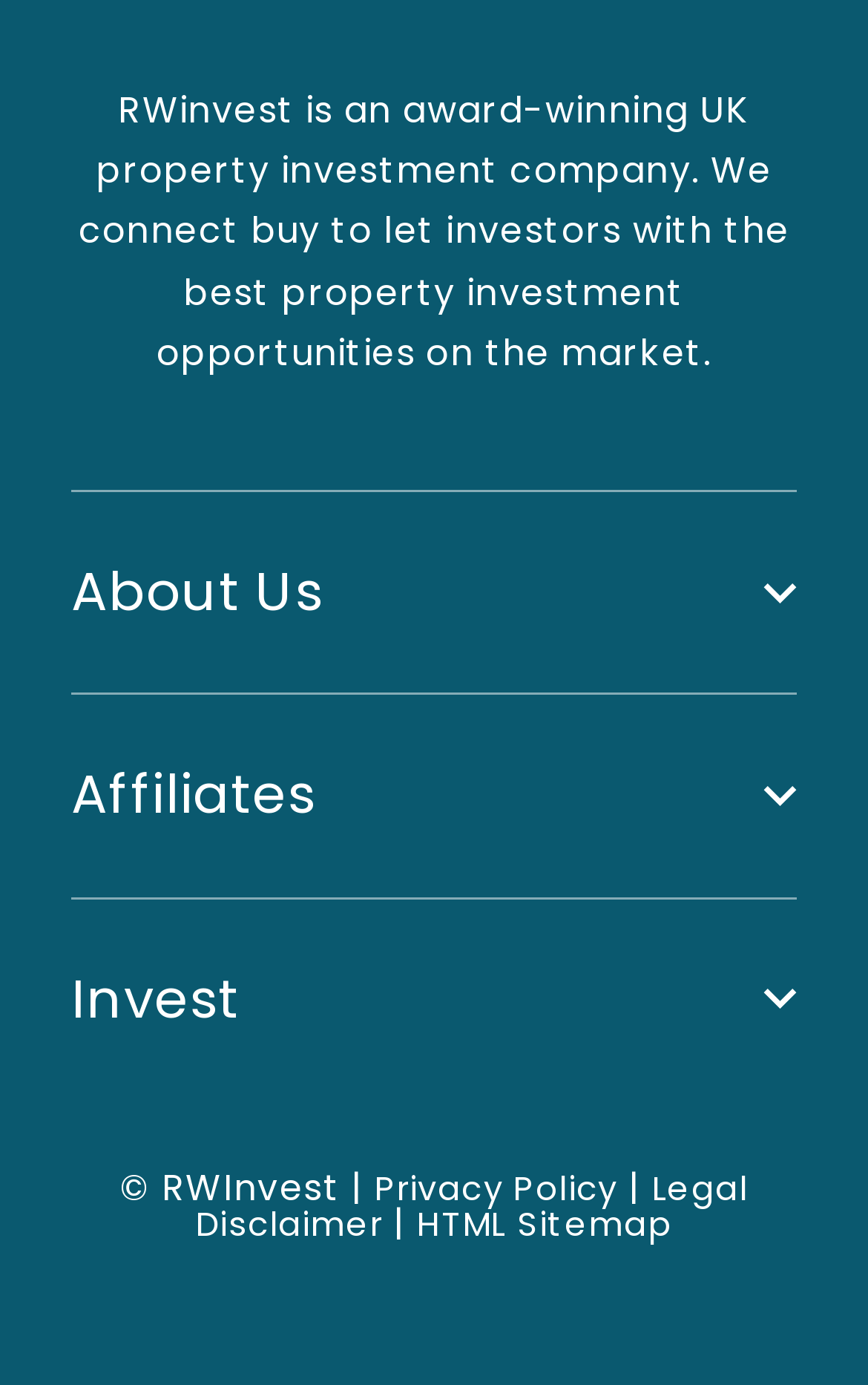Locate the bounding box coordinates of the segment that needs to be clicked to meet this instruction: "View property investment news".

[0.082, 0.727, 0.639, 0.761]